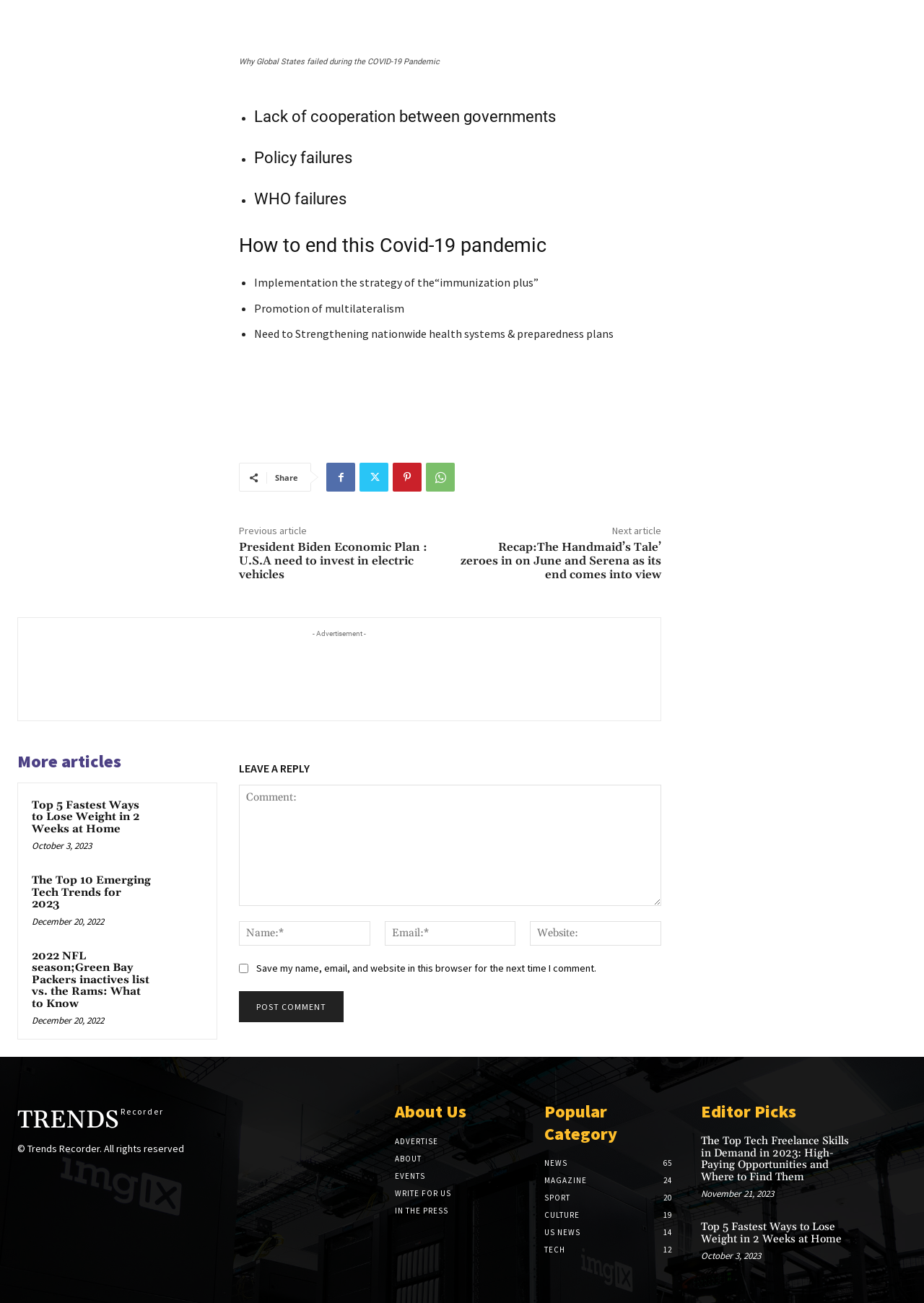Provide a brief response to the question using a single word or phrase: 
What is the category of the article '2022 NFL season;Green Bay Packers inactives list vs. the Rams: What to Know'?

SPORT